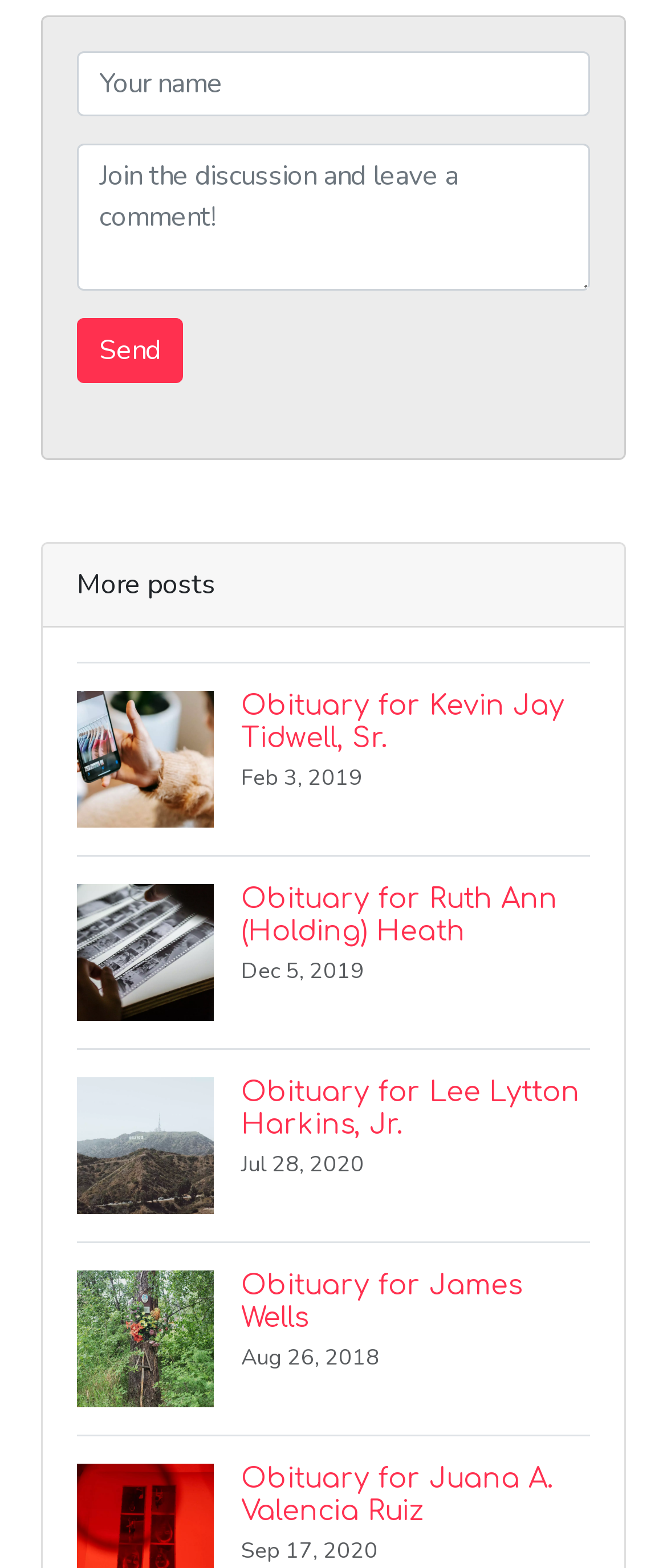Determine the bounding box for the UI element described here: "value="Send"".

[0.115, 0.202, 0.274, 0.244]